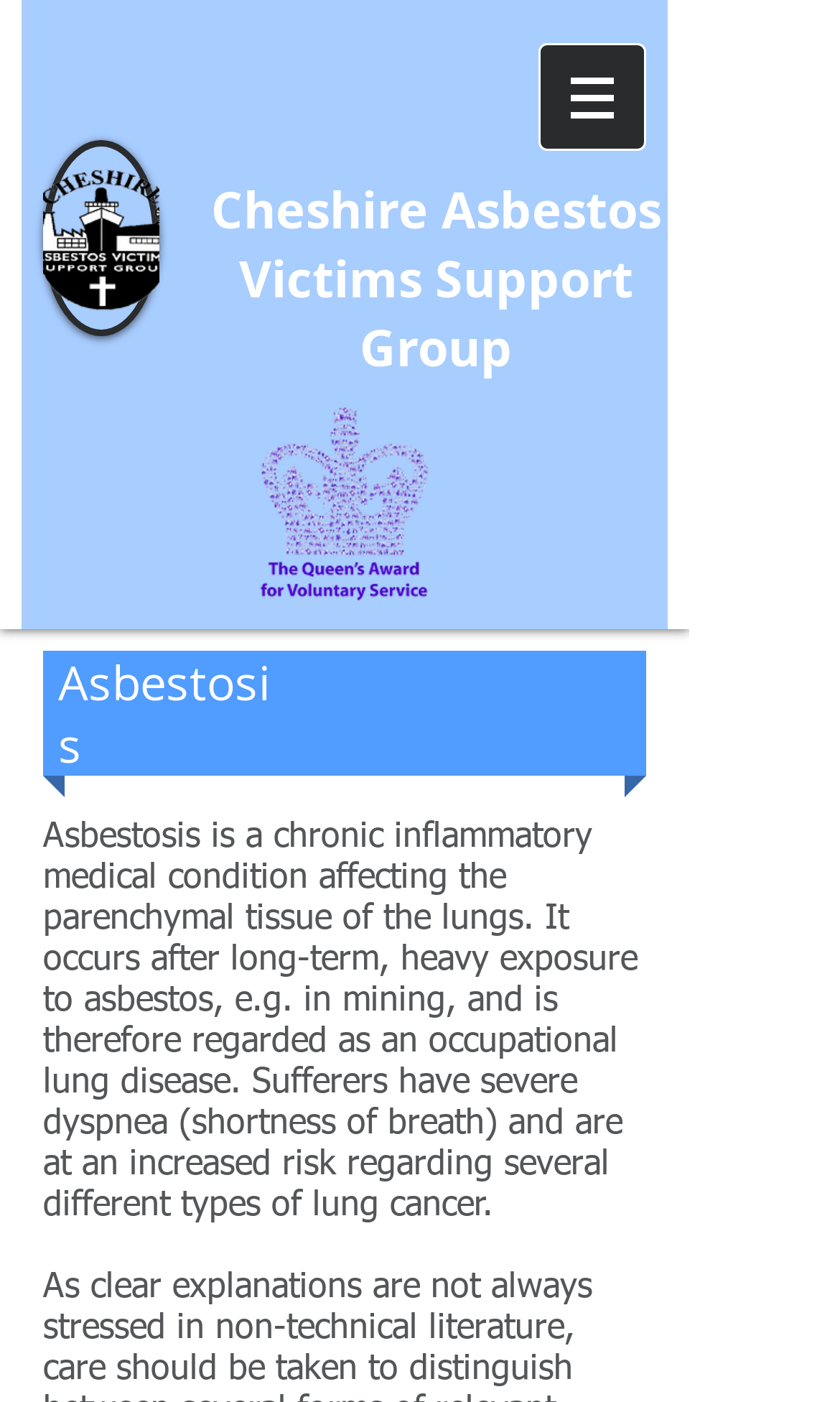What is the condition caused by long-term exposure to asbestos?
Please provide a comprehensive answer based on the contents of the image.

I found the answer by reading the StaticText element which describes Asbestosis as a chronic inflammatory medical condition affecting the parenchymal tissue of the lungs, caused by long-term, heavy exposure to asbestos.